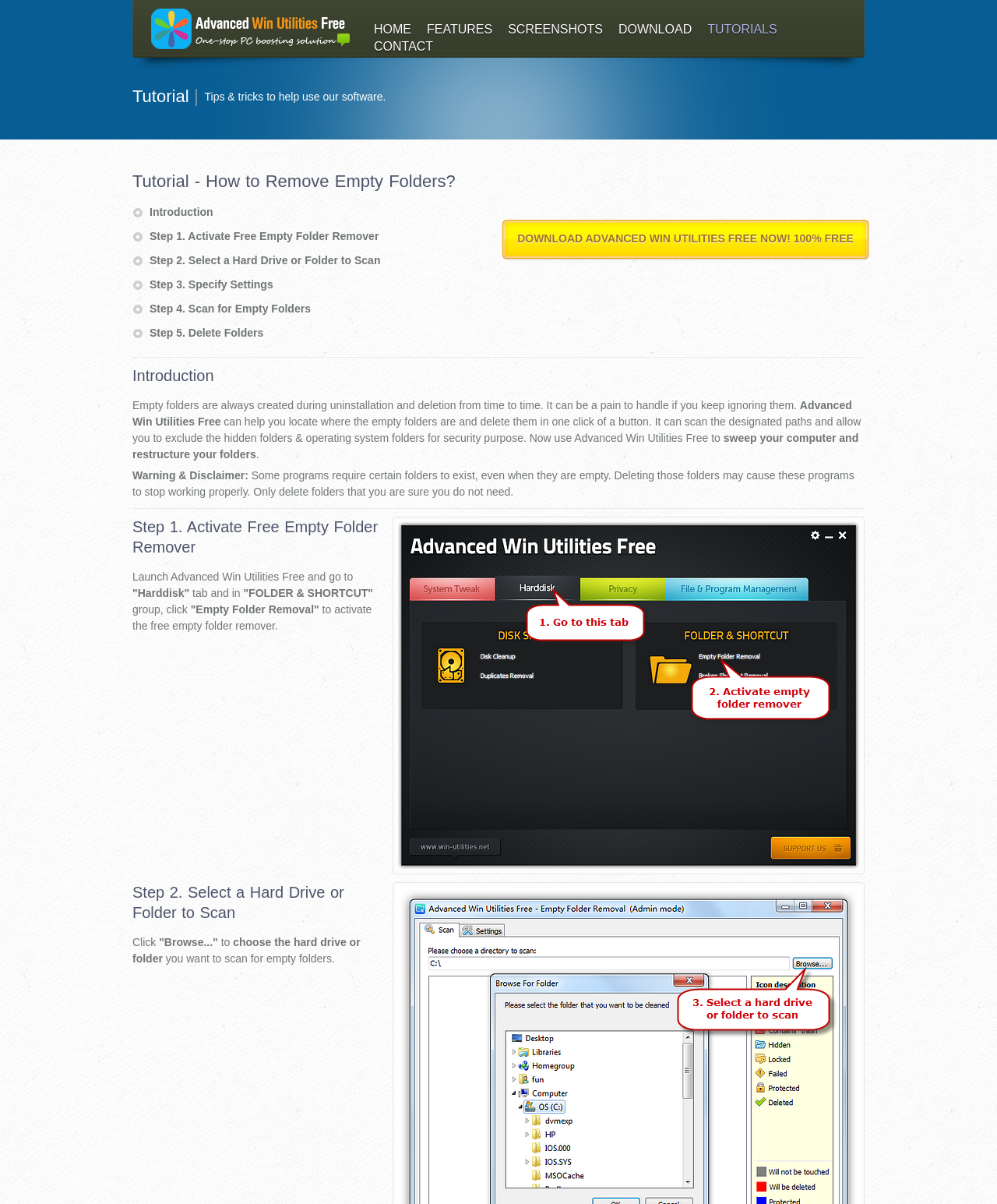What is the purpose of Advanced Win Utilities Free?
Use the information from the screenshot to give a comprehensive response to the question.

Based on the webpage, Advanced Win Utilities Free is a software that can help users recover files and manage their system. The tutorial on the webpage provides steps to remove empty folders, which is one of the features of the software.